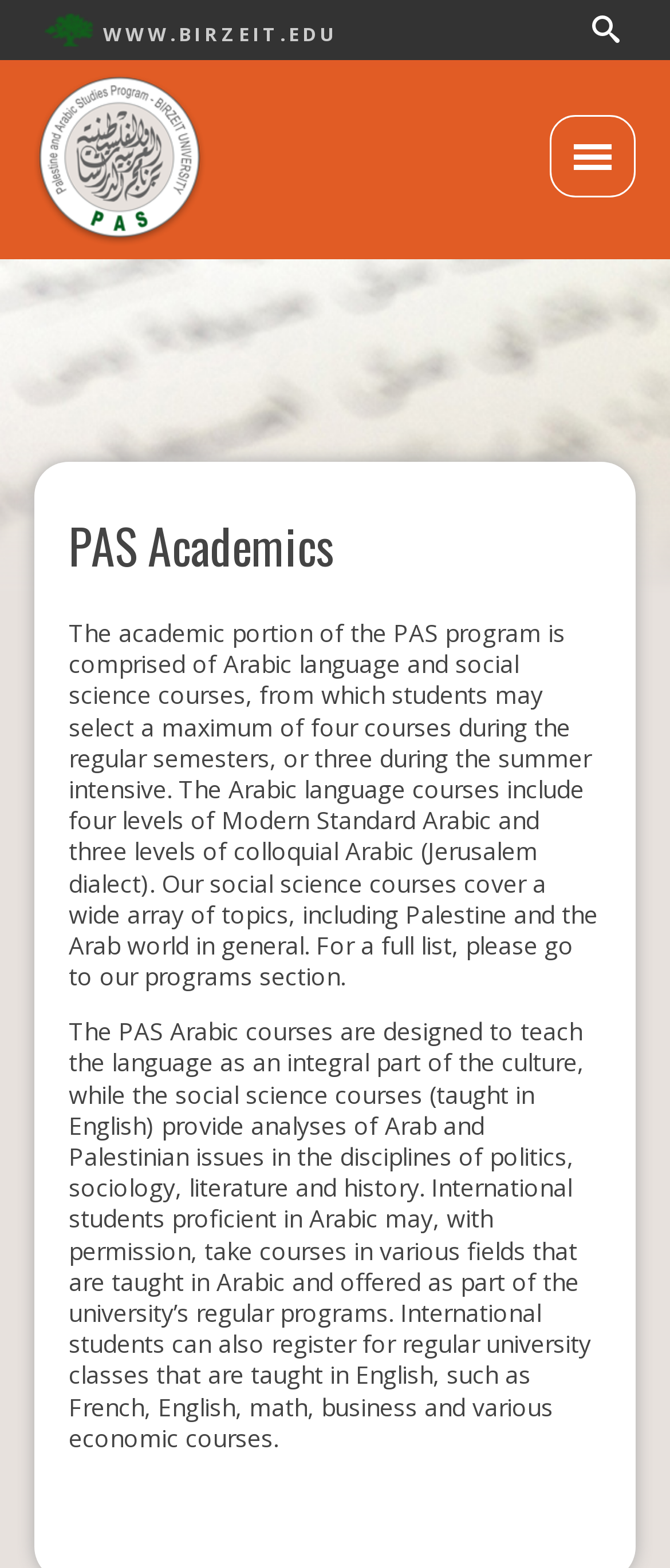What is the language of instruction for social science courses?
Using the image as a reference, answer the question in detail.

The webpage states that social science courses are taught in English, providing analyses of Arab and Palestinian issues in various disciplines.